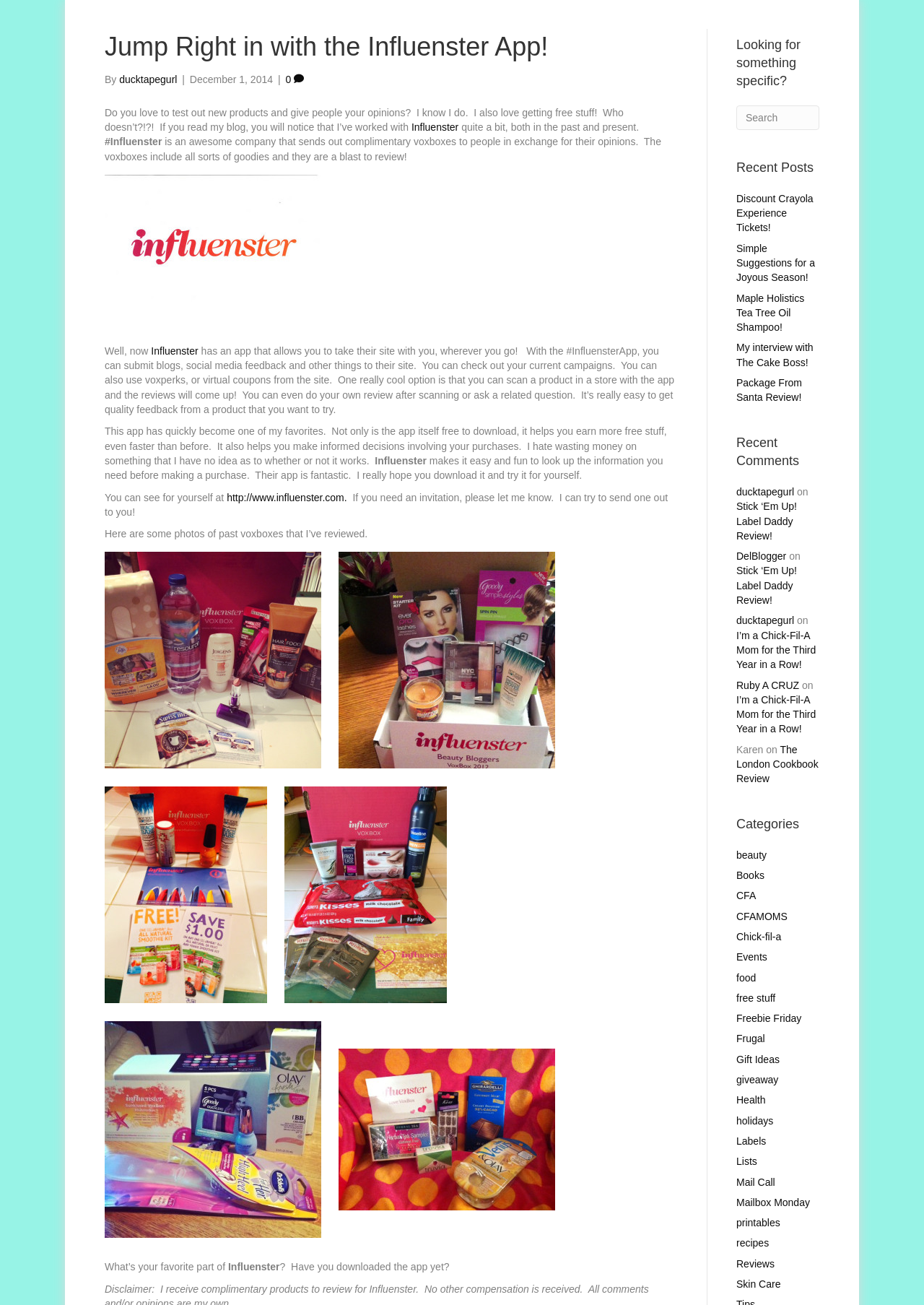Generate a thorough description of the webpage.

This webpage is about the Influenster app, a platform that allows users to test and review products. The page is divided into several sections. At the top, there is a header section with a title "Jump Right in with the Influenster App! – Life in the Fast Lane" and a navigation menu on the right side. Below the header, there is a section with a brief introduction to Influenster, a company that sends out complimentary voxboxes to people in exchange for their opinions.

The main content section is divided into several paragraphs, with images and links scattered throughout. The text discusses the benefits of using the Influenster app, such as being able to submit blogs, social media feedback, and other things to their site, as well as checking out current campaigns and using voxperks, or virtual coupons. There are also several images of past voxboxes that the author has reviewed.

On the right side of the page, there are three complementary sections. The top section has a search bar and a heading "Looking for something specific?" The middle section has a heading "Recent Posts" and lists several links to recent blog posts. The bottom section has a heading "Recent Comments" and lists several comments from users, along with links to the corresponding blog posts.

At the very bottom of the page, there is a section with a heading "Categories" and lists several categories, such as "beauty", "Books", "CFA", and "free stuff", among others. Each category has a link to a corresponding page.